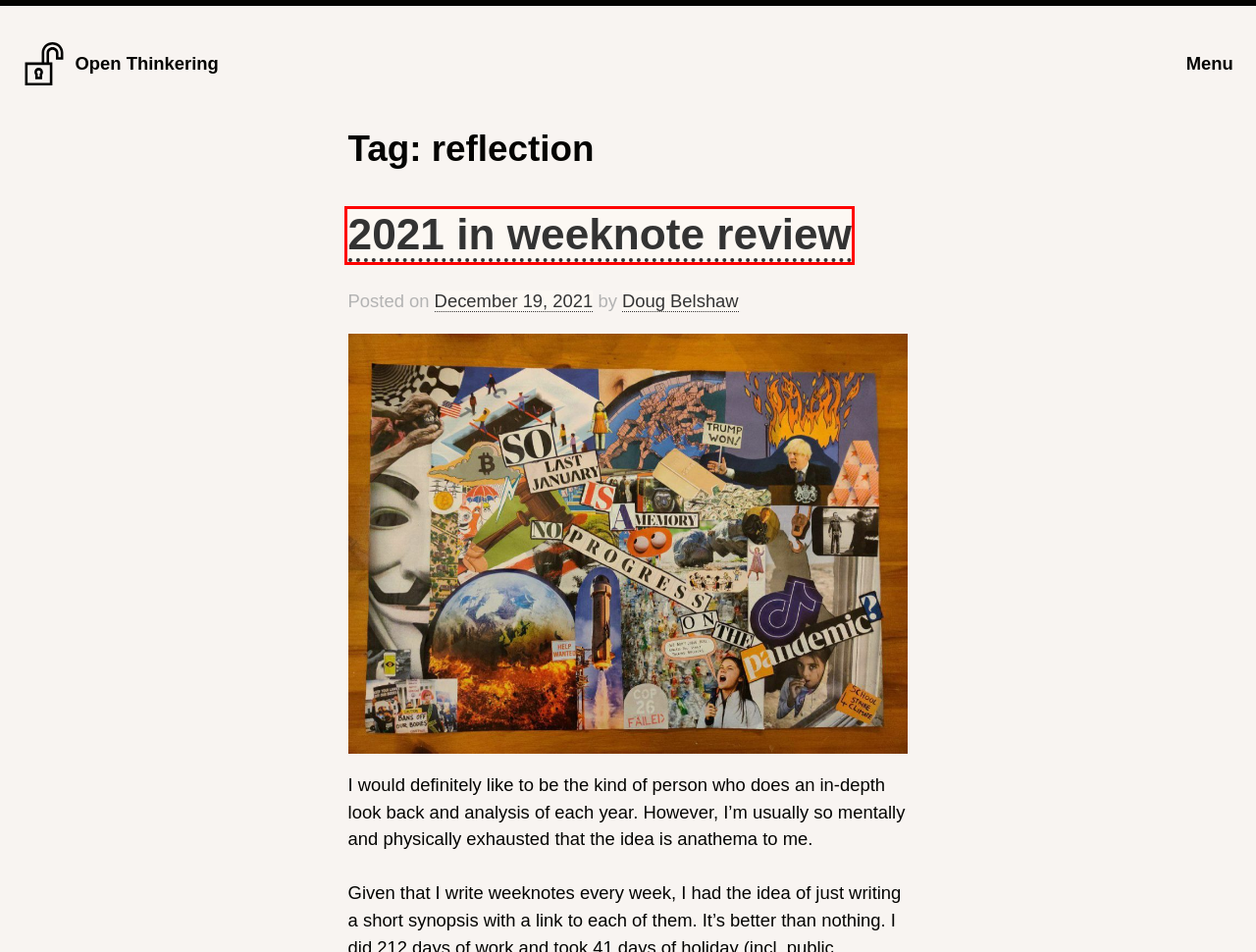Given a screenshot of a webpage with a red rectangle bounding box around a UI element, select the best matching webpage description for the new webpage that appears after clicking the highlighted element. The candidate descriptions are:
A. 2021 in weeknote review – Open Thinkering
B. Open Thinkering – Doug Belshaw's blog
C. weeknote – Open Thinkering
D. Weeknote 03/2021 – Open Thinkering
E. Doug Belshaw – Open Thinkering
F. Weeknote 28/2021 – Open Thinkering
G. Weeknote 44/2021 – Open Thinkering
H. 100 Days To Offload

A